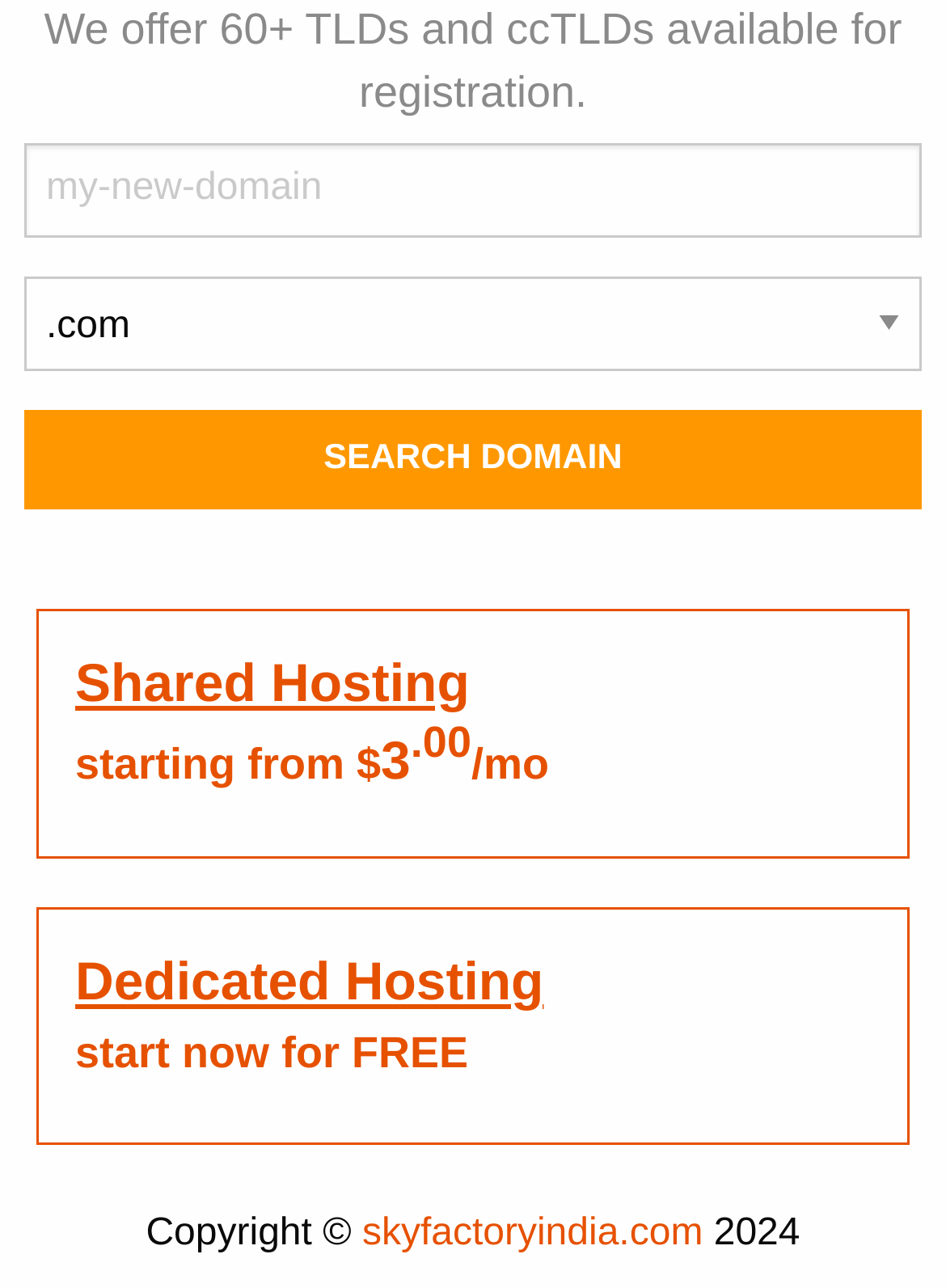Determine the bounding box for the described UI element: "name="sld" placeholder="my-new-domain"".

[0.026, 0.111, 0.974, 0.184]